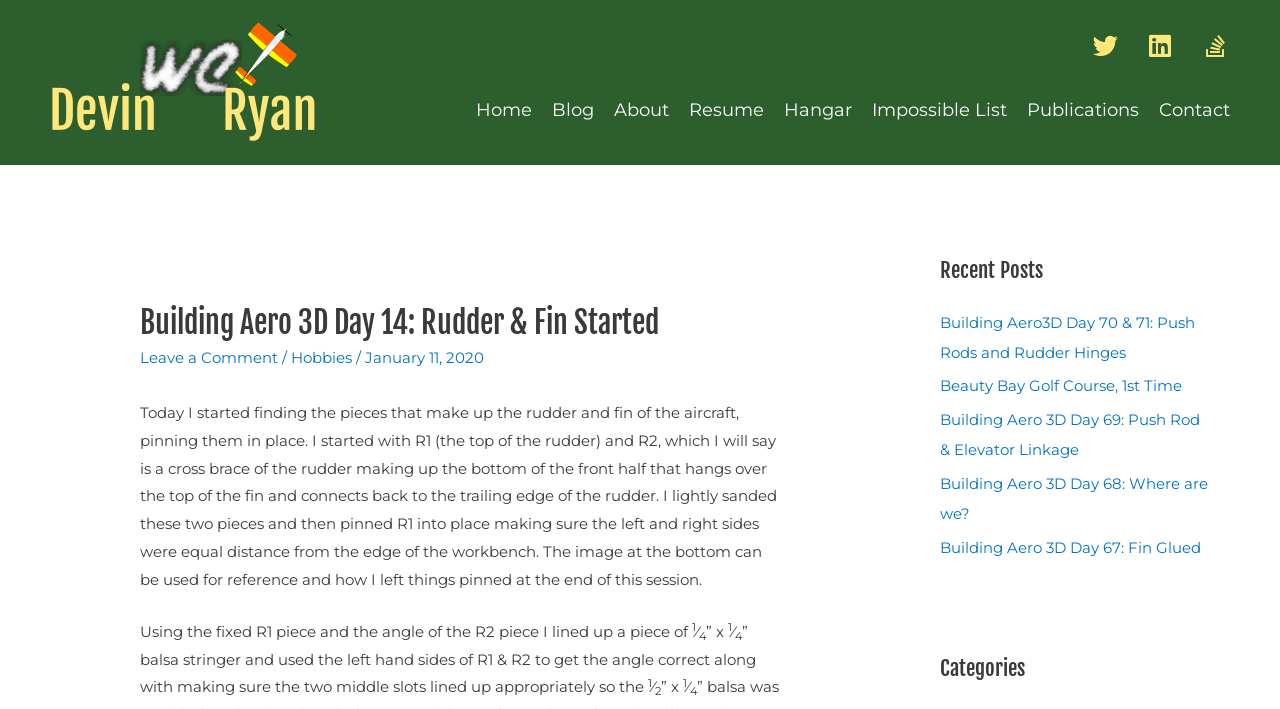What is the purpose of the 'Recent Posts' section?
Look at the screenshot and provide an in-depth answer.

The 'Recent Posts' section is intended to display a list of the author's recent blog posts, allowing readers to easily access and view the latest content.